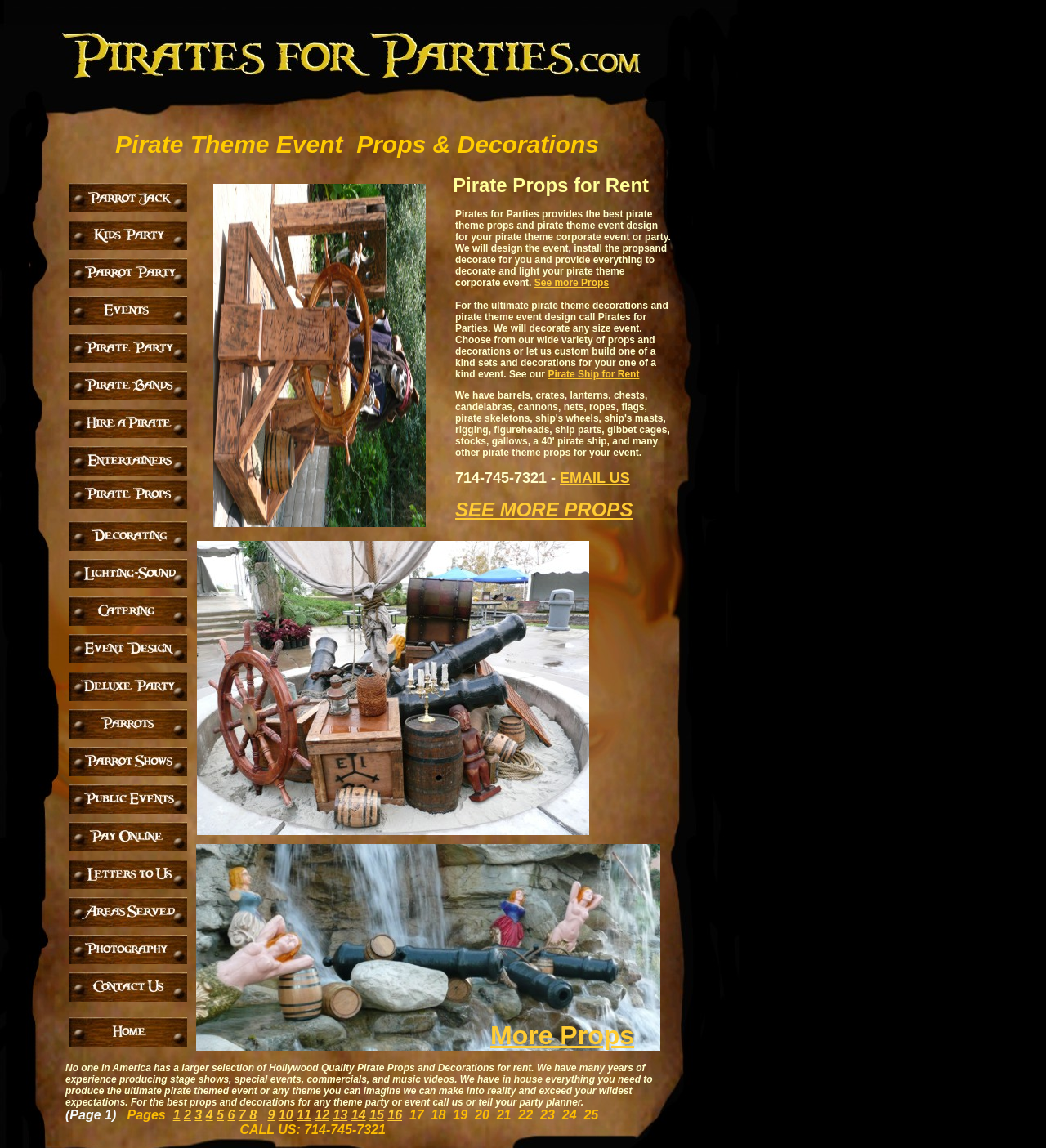Determine the bounding box coordinates of the clickable region to carry out the instruction: "Click 'SEE MORE PROPS' to view more props".

[0.435, 0.434, 0.605, 0.453]